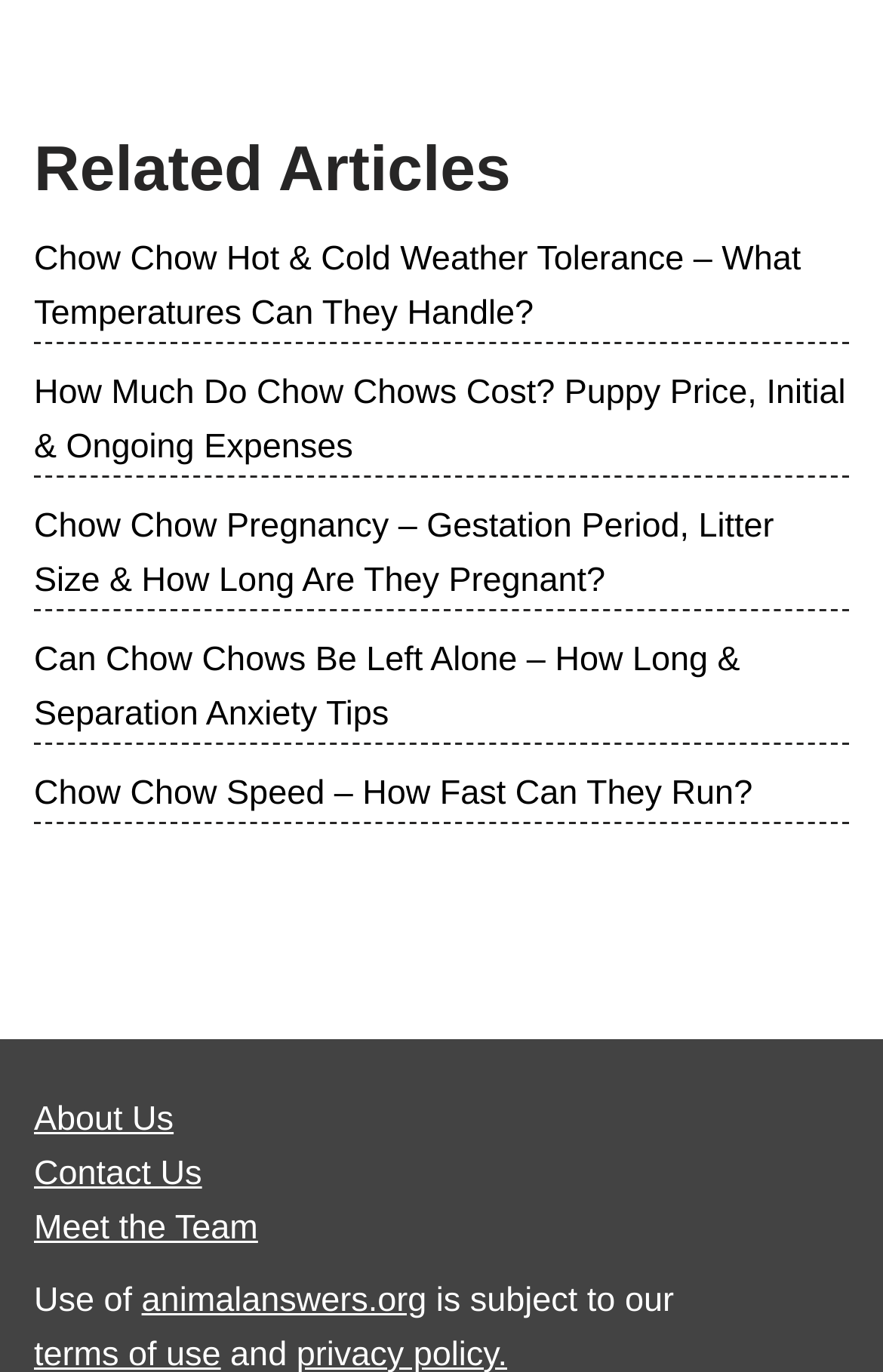Find the bounding box coordinates of the area that needs to be clicked in order to achieve the following instruction: "learn about chow chow pregnancy". The coordinates should be specified as four float numbers between 0 and 1, i.e., [left, top, right, bottom].

[0.038, 0.37, 0.877, 0.437]